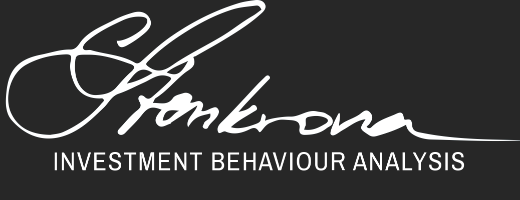Compose a detailed narrative for the image.

The image features a sleek and modern logo that combines a stylized signature with the text "INVESTMENT BEHAVIOUR ANALYSIS." The signature, rendered in an elegant cursive font, is prominently displayed in white against a bold black background, conveying a sense of professionalism and sophistication. The accompanying phrase "INVESTMENT BEHAVIOUR ANALYSIS" is presented in a clean, sans-serif typeface, emphasizing clarity and focus on the financial aspects of investment behavior. This logo effectively represents a brand dedicated to analyzing and understanding the psychological factors influencing investment decisions.